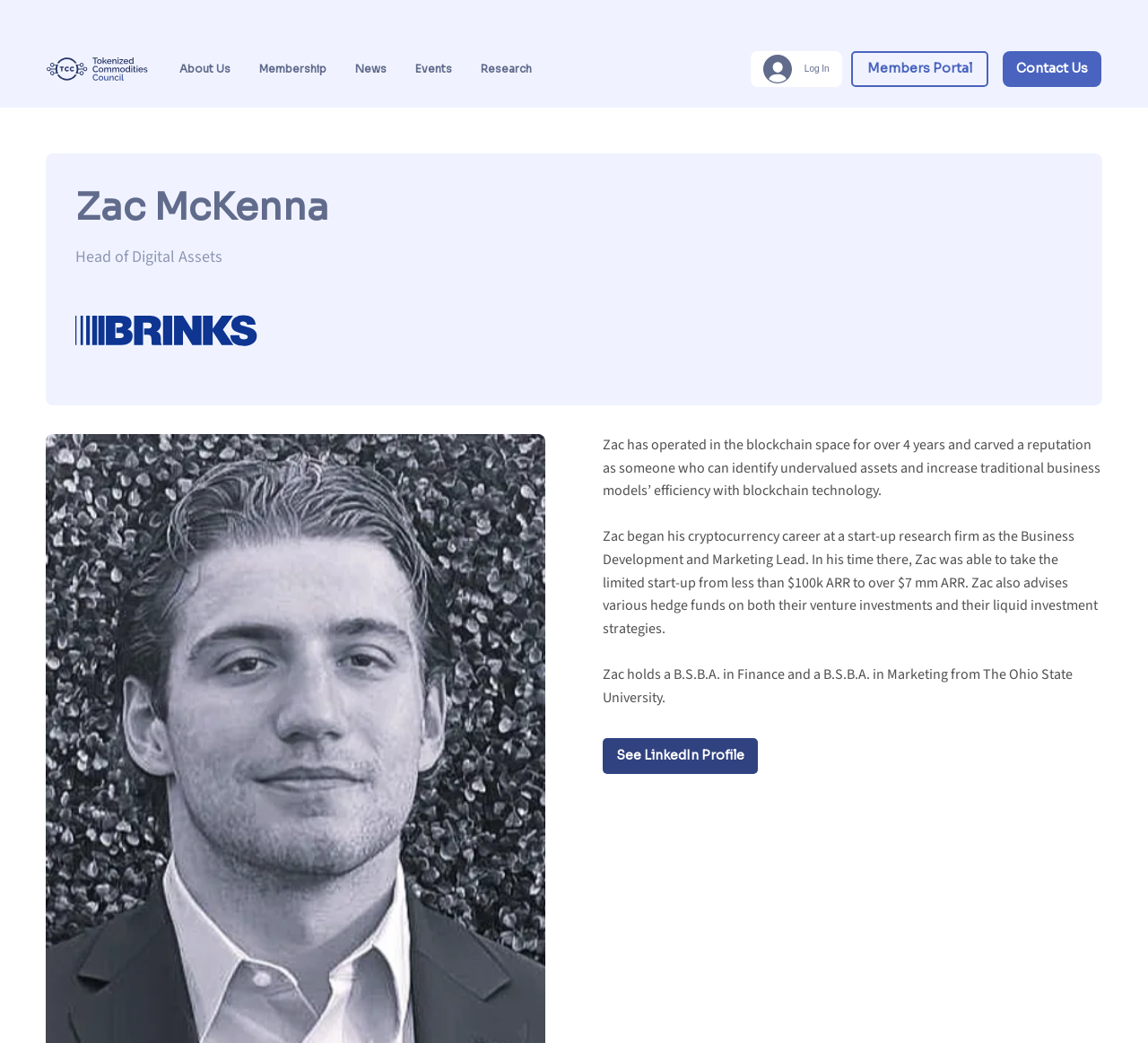Show the bounding box coordinates of the region that should be clicked to follow the instruction: "Log In to the portal."

[0.654, 0.047, 0.733, 0.085]